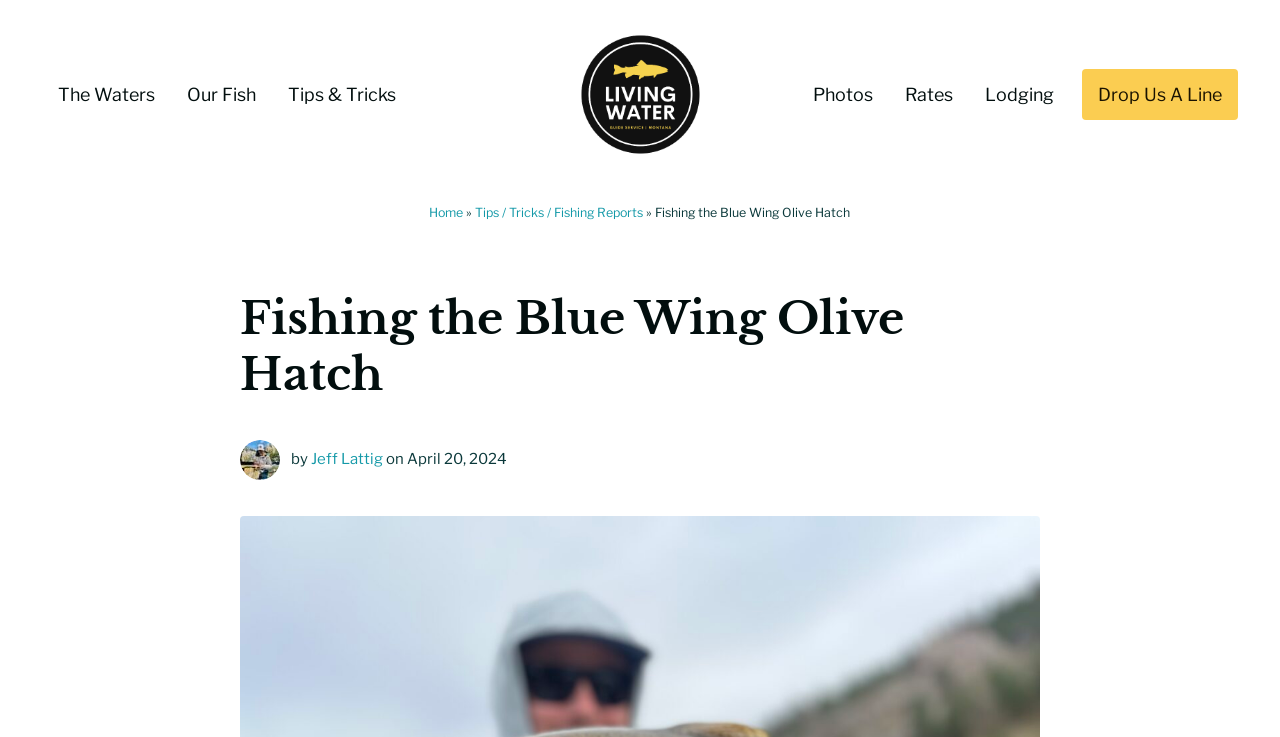Identify the bounding box coordinates of the section that should be clicked to achieve the task described: "explore the Missouri River Fly Fishing Guides".

[0.451, 0.224, 0.634, 0.248]